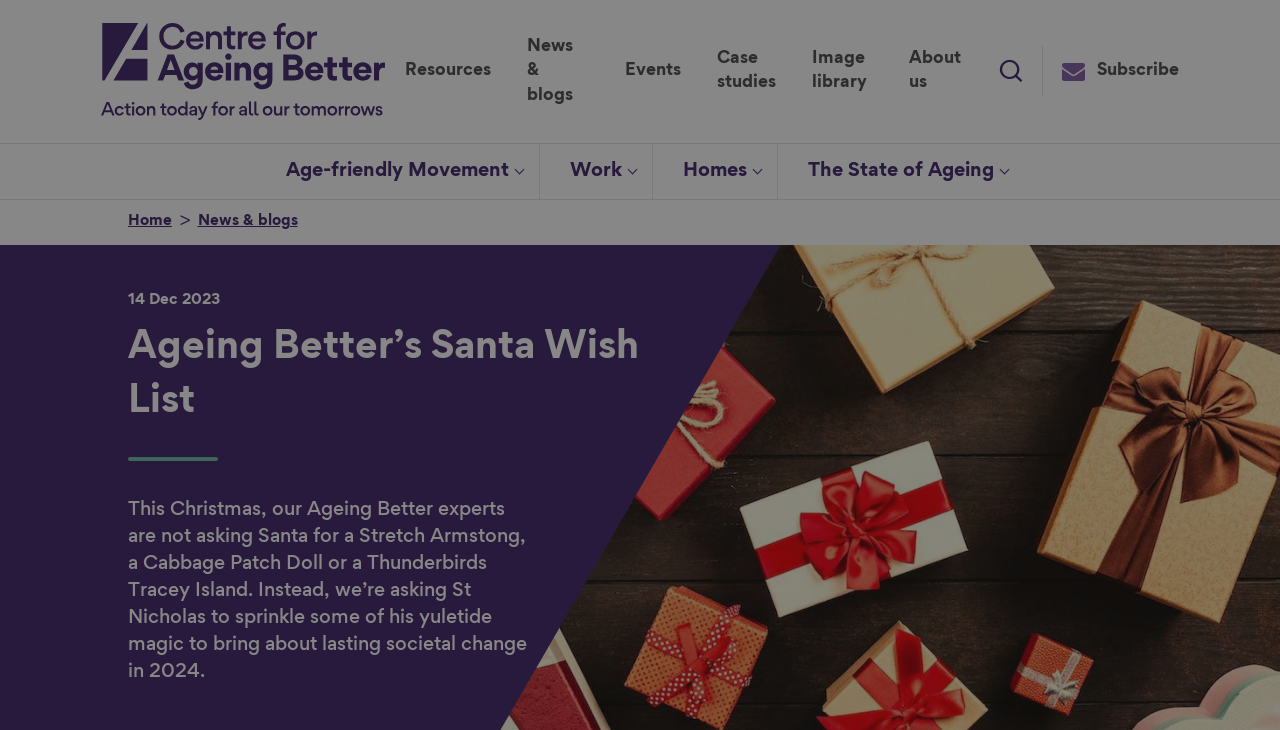Find the coordinates for the bounding box of the element with this description: "Contact".

None